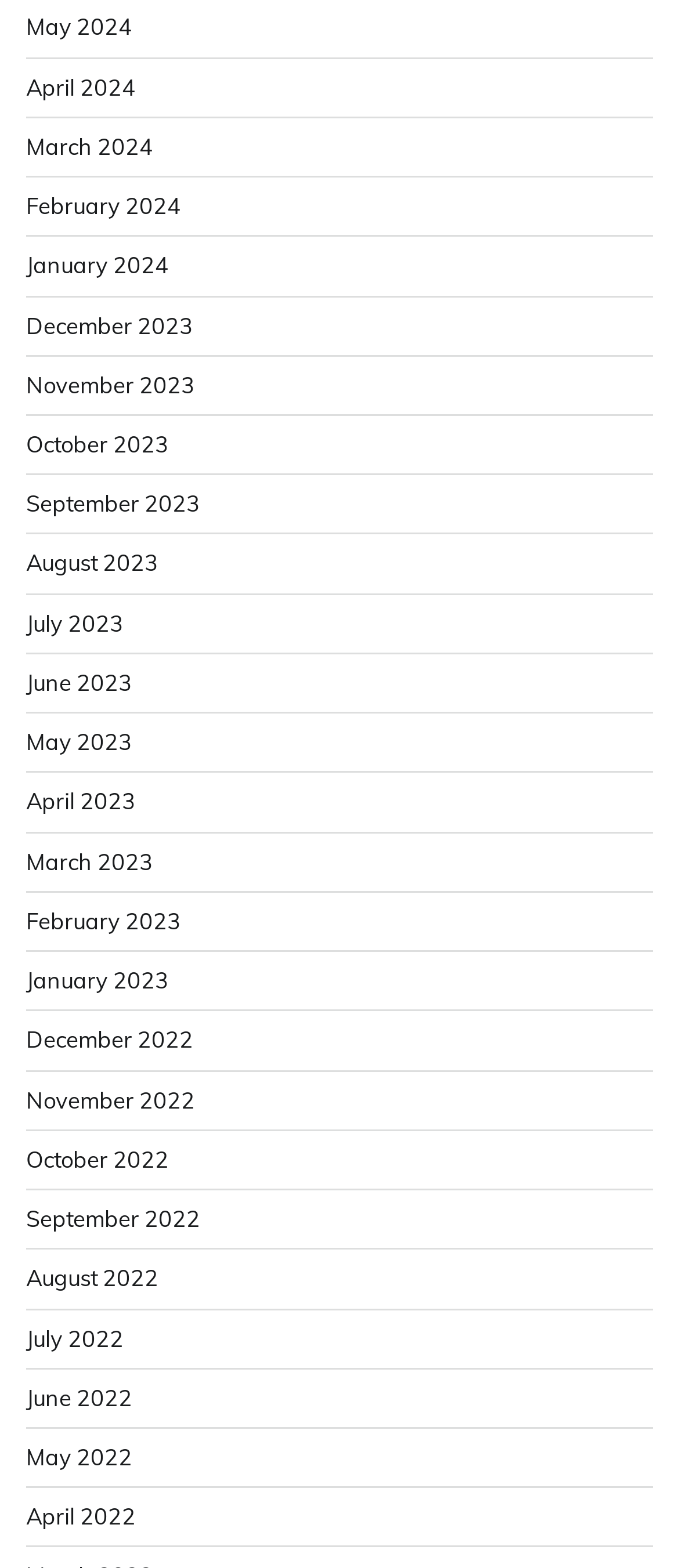Given the element description: "Instagram", predict the bounding box coordinates of this UI element. The coordinates must be four float numbers between 0 and 1, given as [left, top, right, bottom].

None